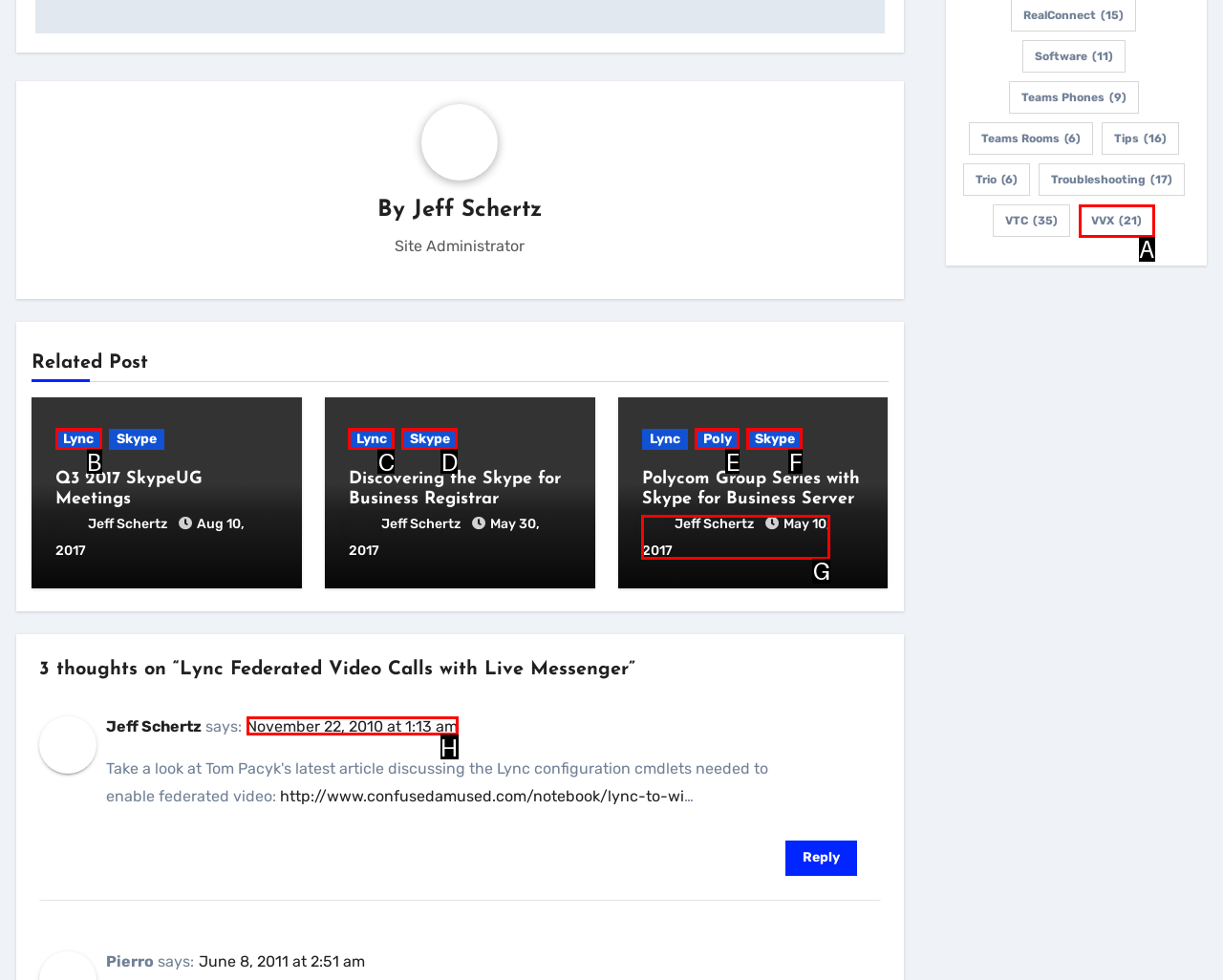Determine which option matches the element description: VVX (21)
Answer using the letter of the correct option.

A